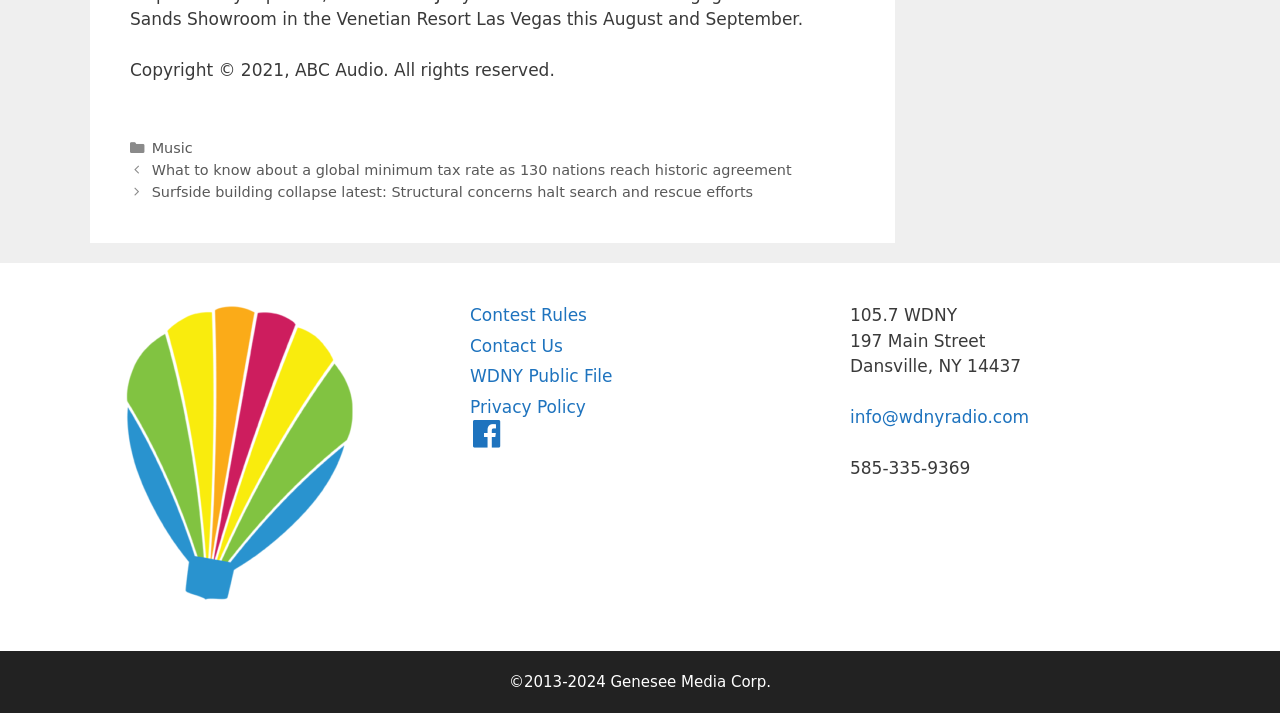Specify the bounding box coordinates of the area that needs to be clicked to achieve the following instruction: "Read 'What to know about a global minimum tax rate as 130 nations reach historic agreement'".

[0.118, 0.227, 0.618, 0.249]